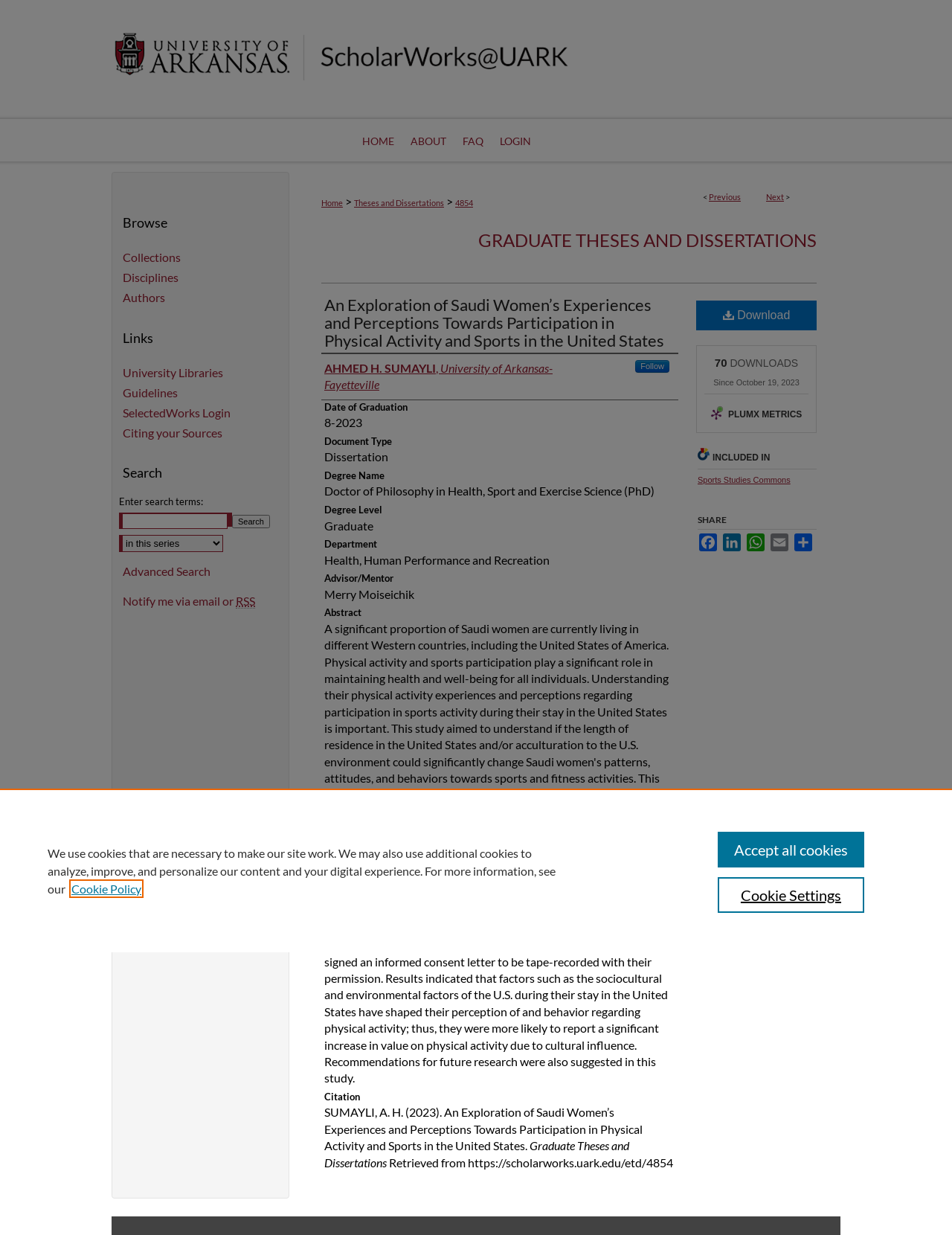Give a complete and precise description of the webpage's appearance.

This webpage appears to be a scholarly article or thesis publication page. At the top, there is a menu link and a link to "ScholarWorks@UARK" with an accompanying image. Below this, there is a navigation menu with links to "LOGIN", "FAQ", "ABOUT", and "HOME".

The main content of the page is divided into sections. The first section displays the title of the thesis, "An Exploration of Saudi Women’s Experiences and Perceptions Towards Participation in Physical Activity and Sports in the United States", and the author's name, "AHMED H. SUMAYLI". Below this, there is a breadcrumb navigation menu showing the path to this page.

The next section displays various metadata about the thesis, including the date of graduation, document type, degree name, degree level, department, and advisor/mentor. Each of these metadata fields has a corresponding heading and text.

Following this, there is an abstract section, although the actual abstract text is not provided. There is also a citation section with a reference to the thesis.

On the right side of the page, there are links to download the thesis, as well as metrics on the number of downloads. Below this, there is a section showing the thesis's inclusion in various collections, such as "Sports Studies Commons". There are also links to share the thesis on various social media platforms.

At the bottom of the page, there is a complementary section with links to browse collections, disciplines, authors, and other resources. There is also a search bar with options to select the context to search.